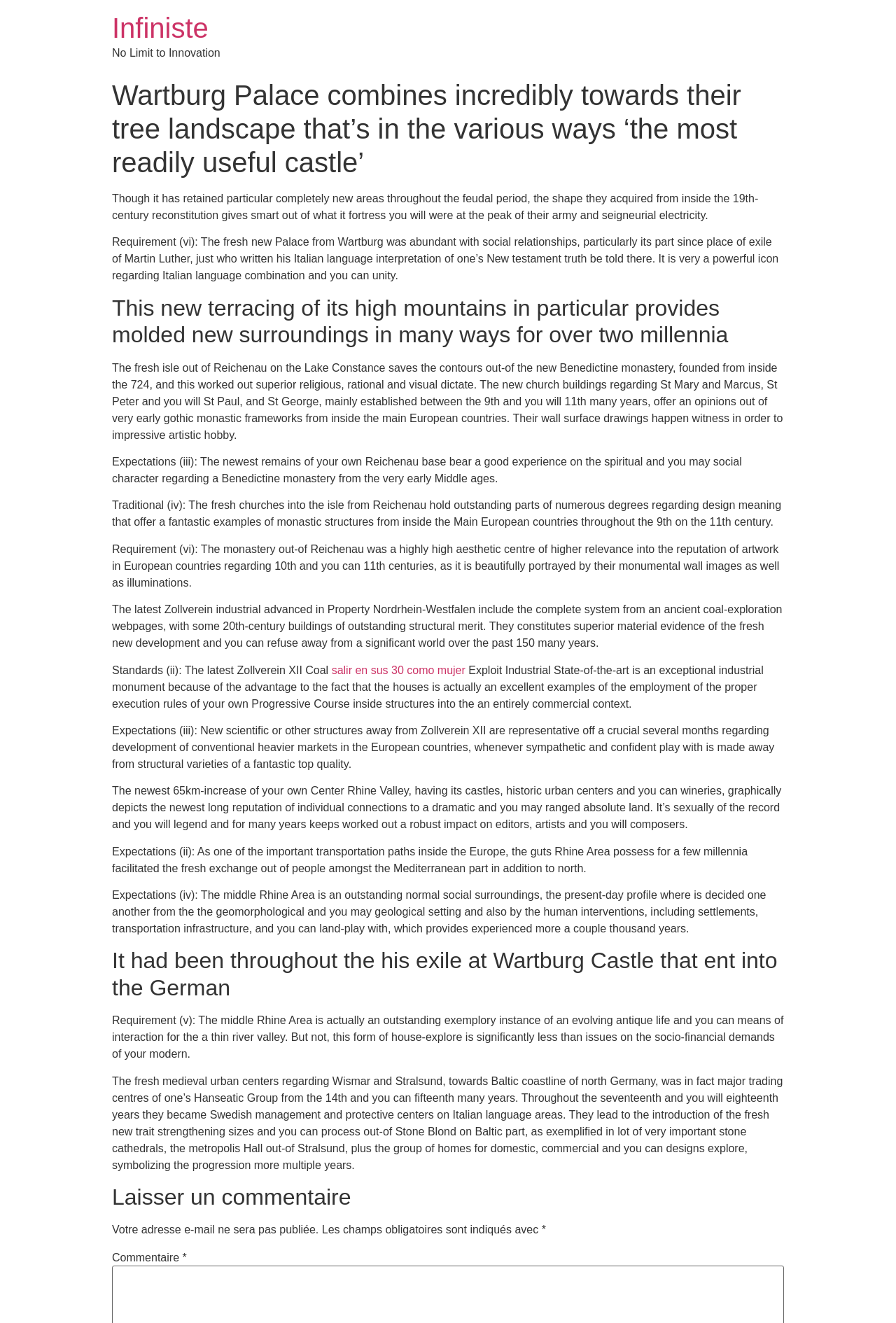Find the bounding box of the UI element described as: "Infiniste". The bounding box coordinates should be given as four float values between 0 and 1, i.e., [left, top, right, bottom].

[0.125, 0.01, 0.233, 0.033]